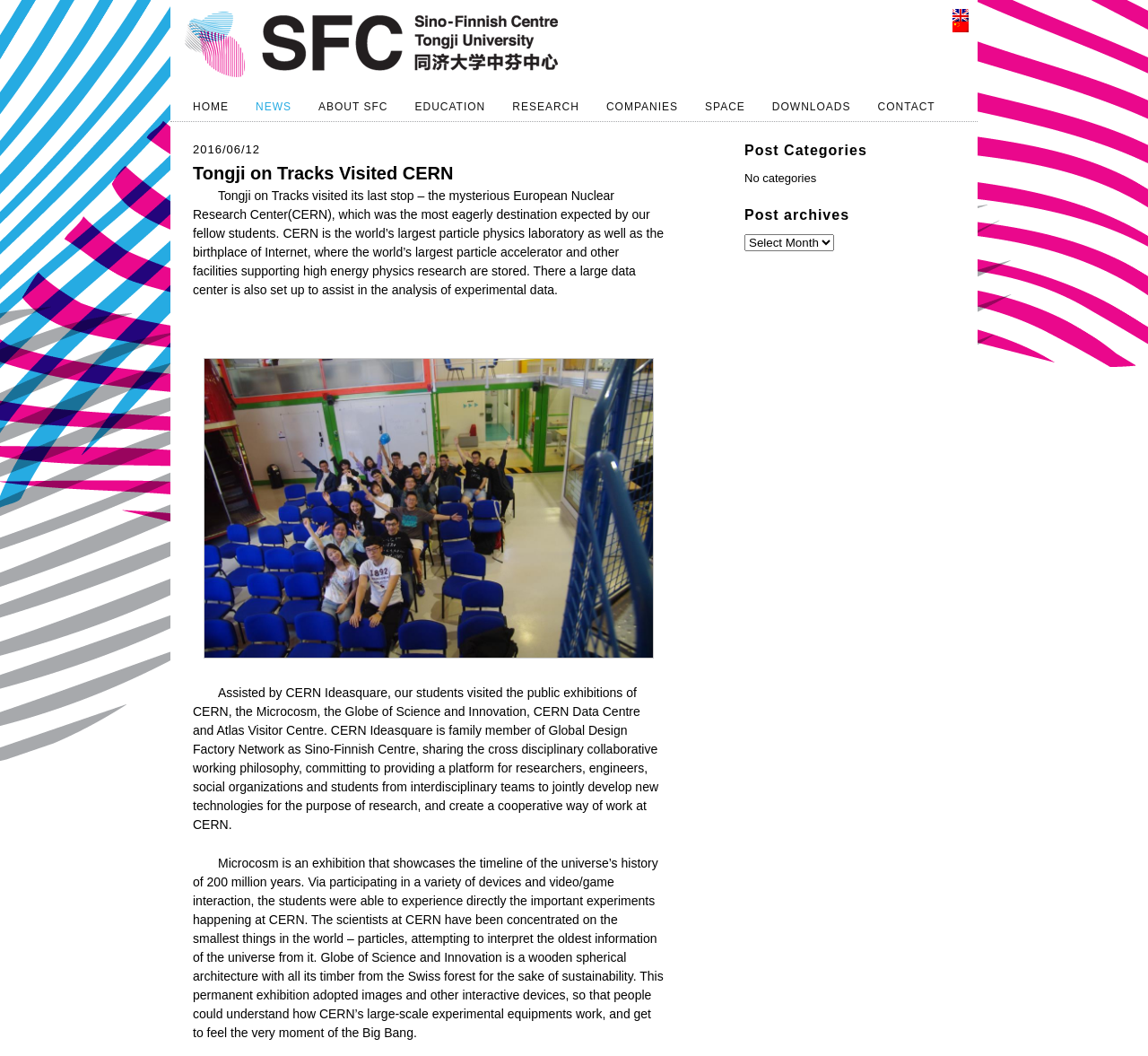Can you determine the bounding box coordinates of the area that needs to be clicked to fulfill the following instruction: "Check the 'MEMBER LOGIN' page"?

None